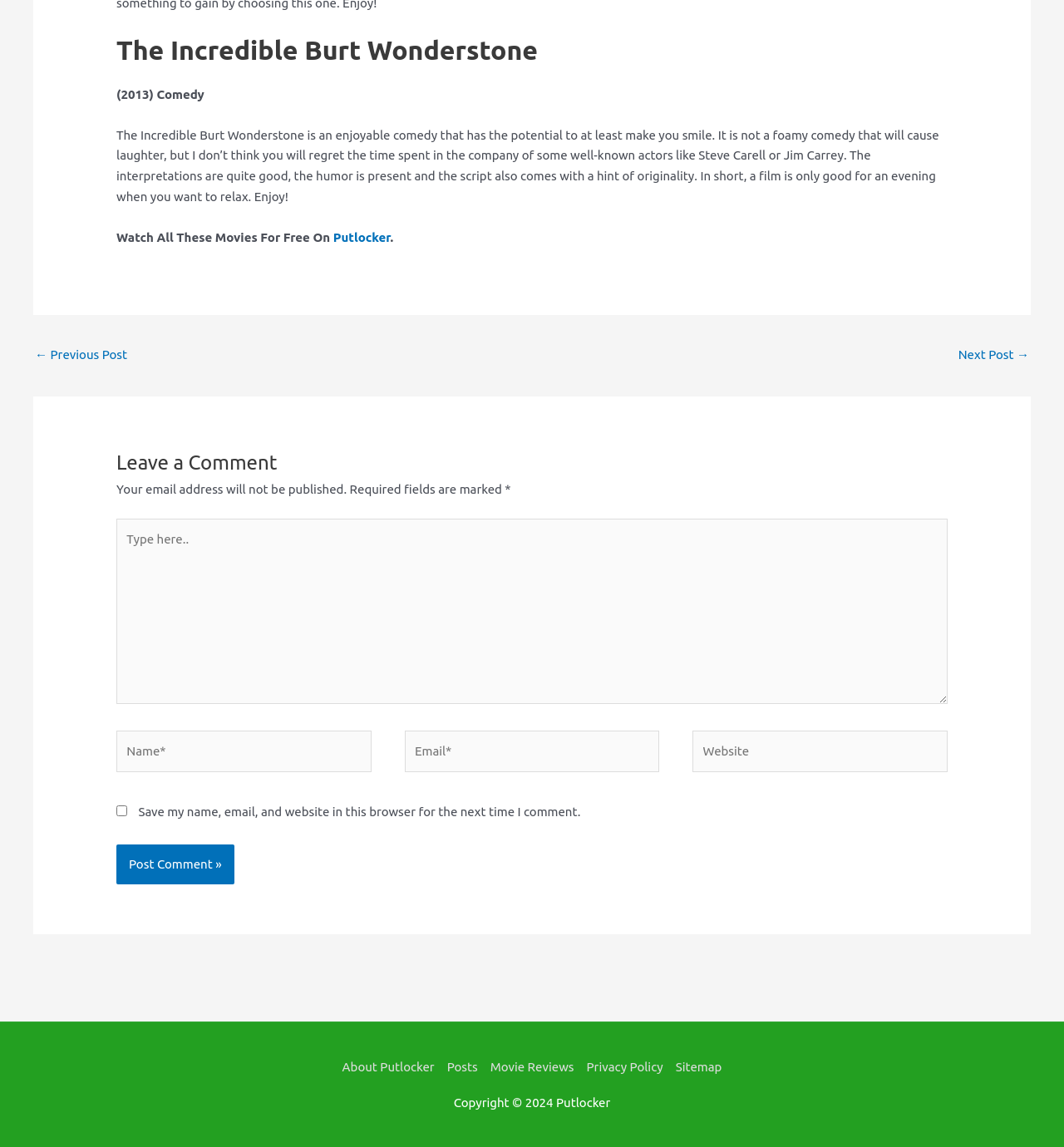Can you provide the bounding box coordinates for the element that should be clicked to implement the instruction: "Click on the 'Next Post →' link"?

[0.901, 0.297, 0.967, 0.323]